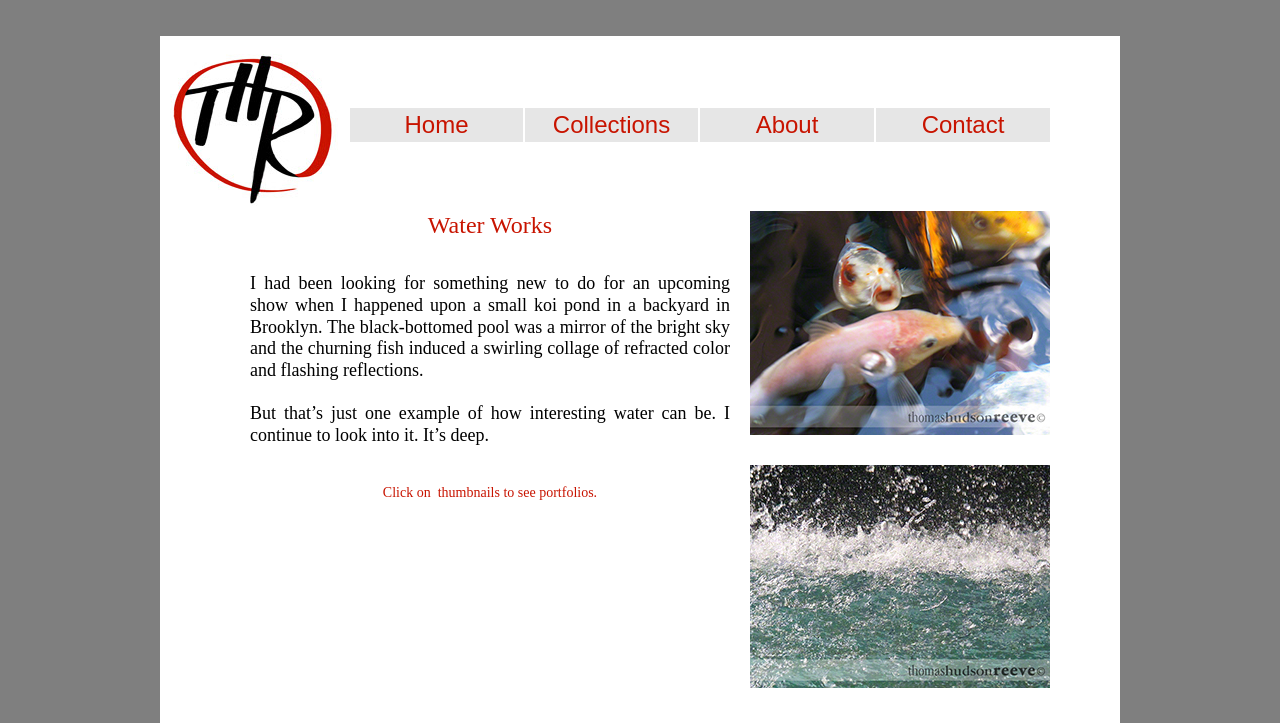Answer the question below with a single word or a brief phrase: 
What is the title of the current collection?

Water Works